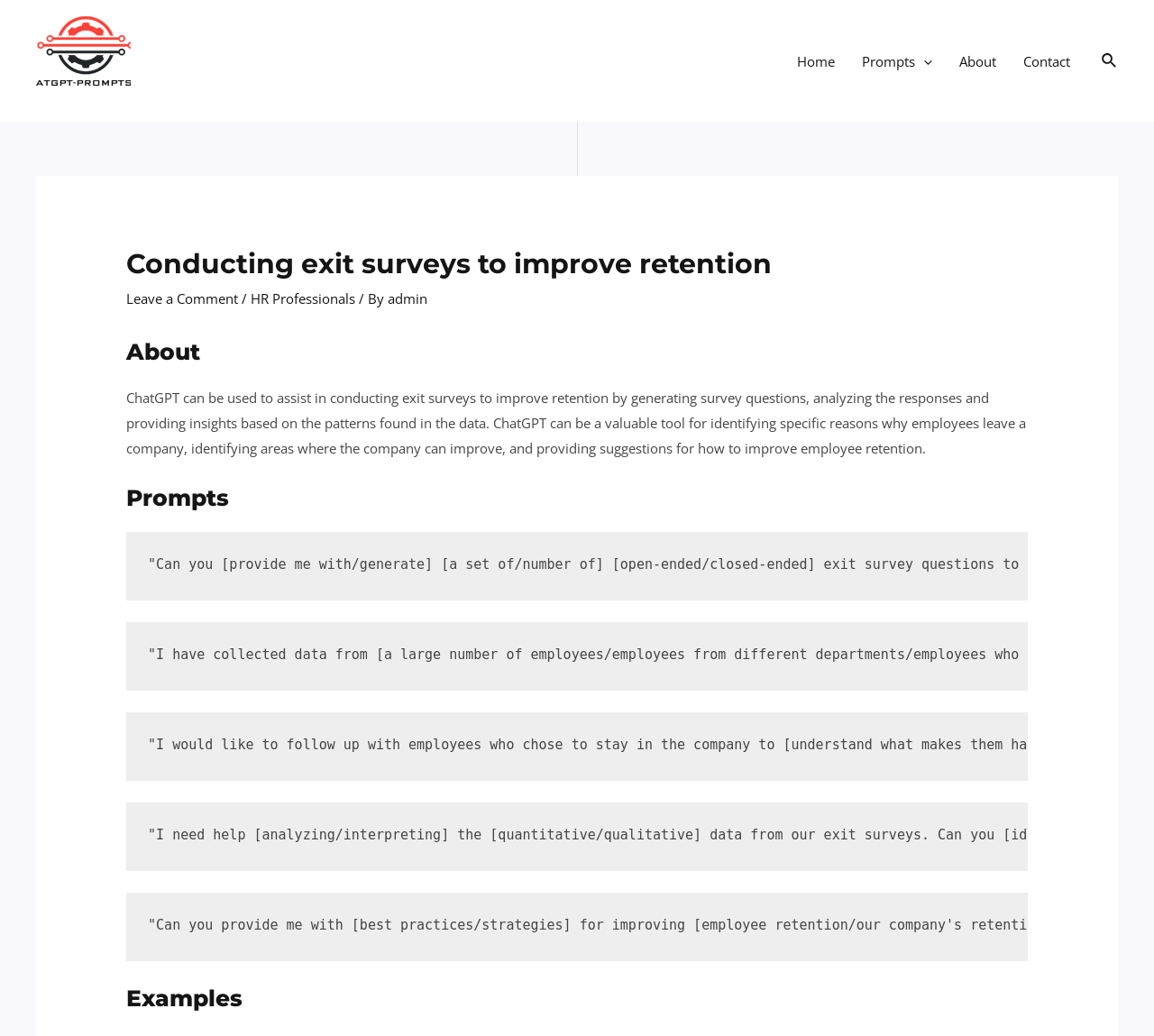Please identify the coordinates of the bounding box that should be clicked to fulfill this instruction: "search something".

[0.955, 0.047, 0.969, 0.07]